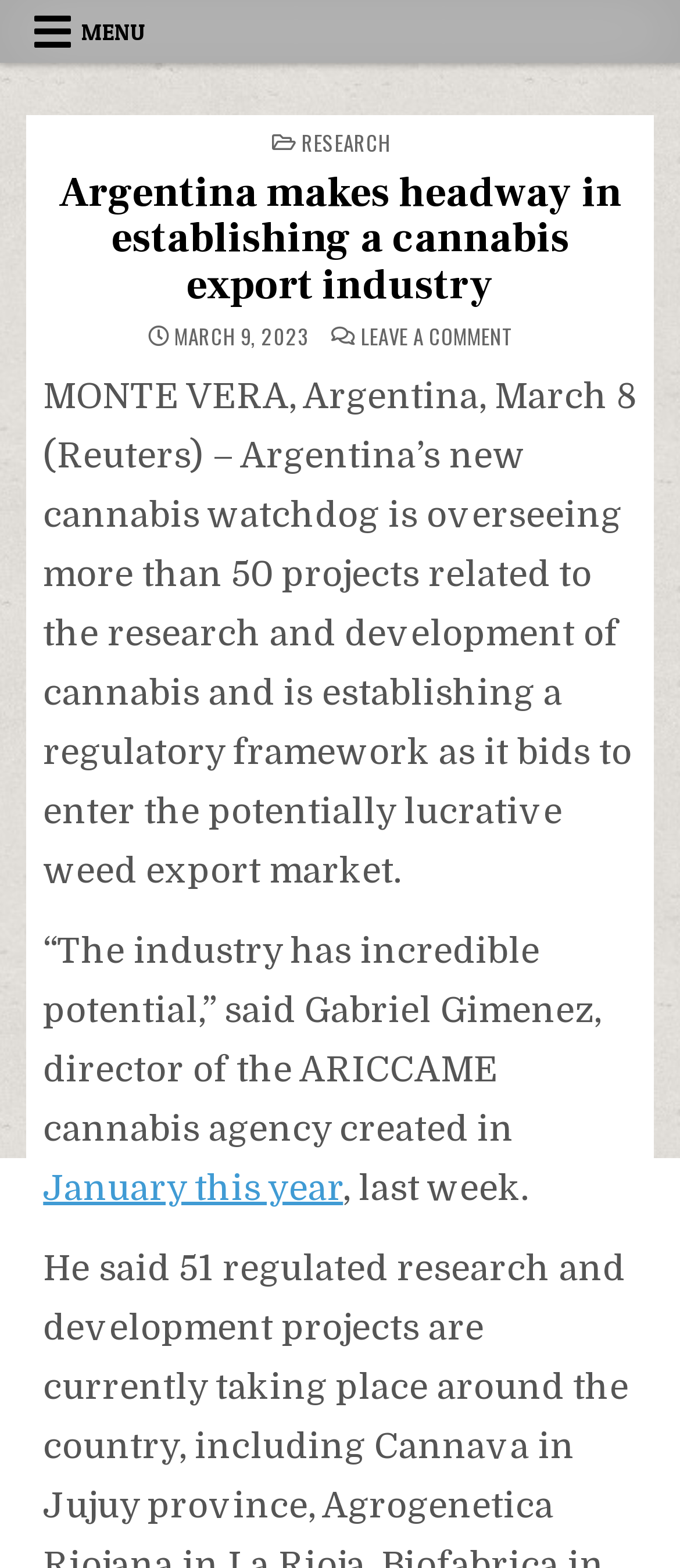How many projects is Argentina's new cannabis watchdog overseeing?
With the help of the image, please provide a detailed response to the question.

I found the number of projects by reading the article content, which says 'Argentina’s new cannabis watchdog is overseeing more than 50 projects related to the research and development of cannabis'.